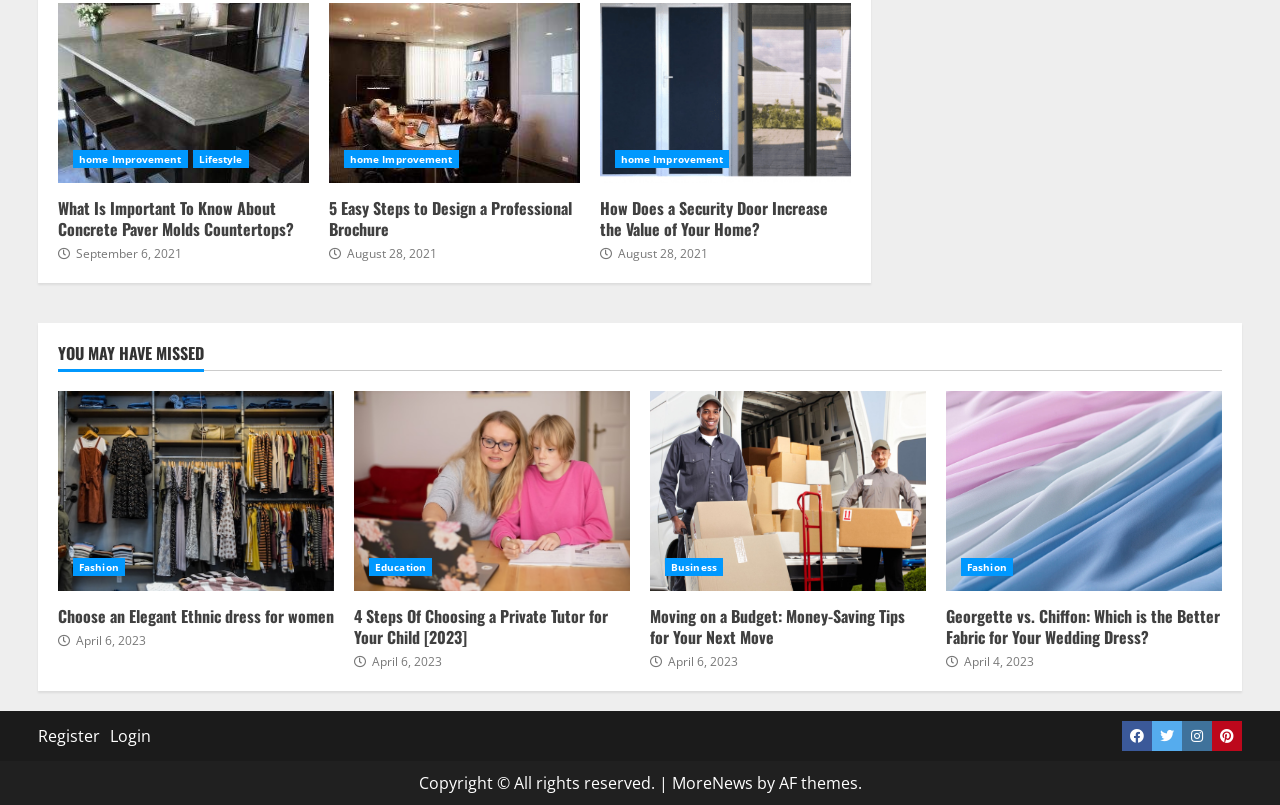Please respond in a single word or phrase: 
What is the position of the link 'Login' on the webpage?

top-right